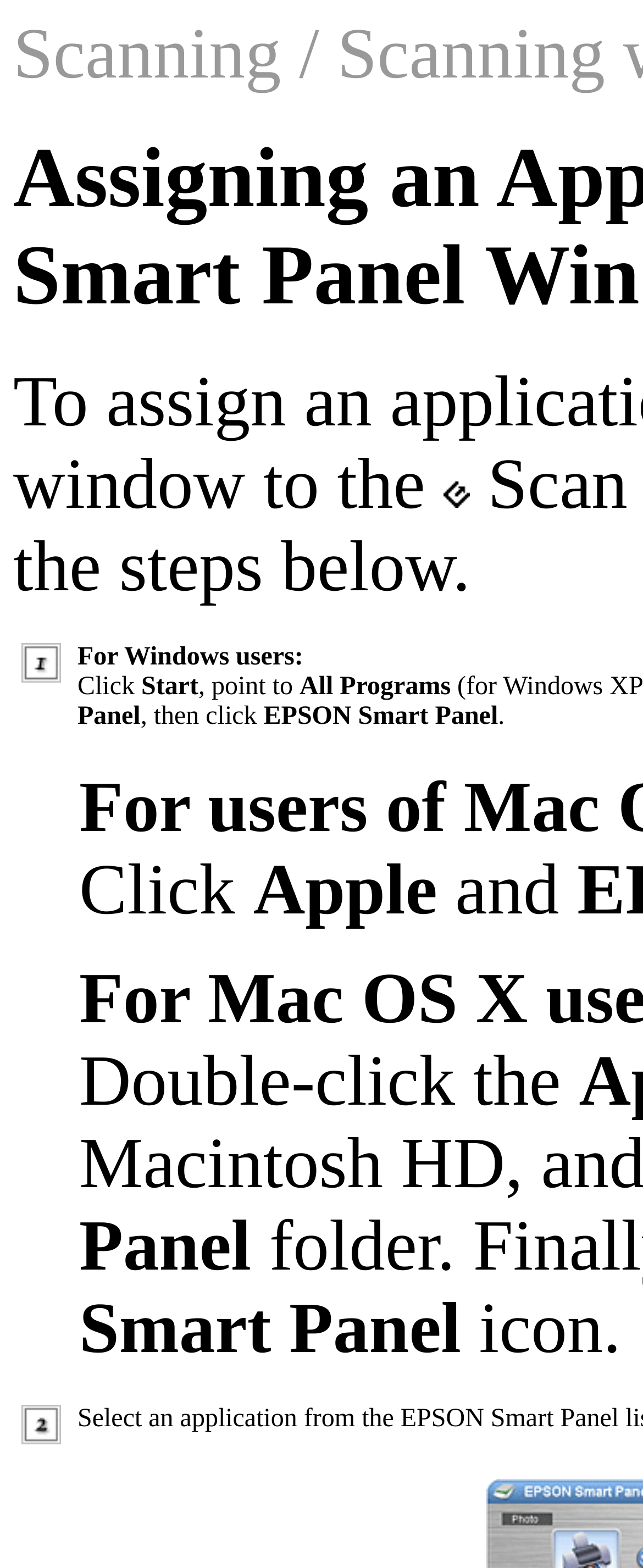What is the purpose of the EPSON Smart Panel Window?
Refer to the image and provide a detailed answer to the question.

Based on the meta description and the content of the webpage, it can be inferred that the purpose of the EPSON Smart Panel Window is to assign an application.